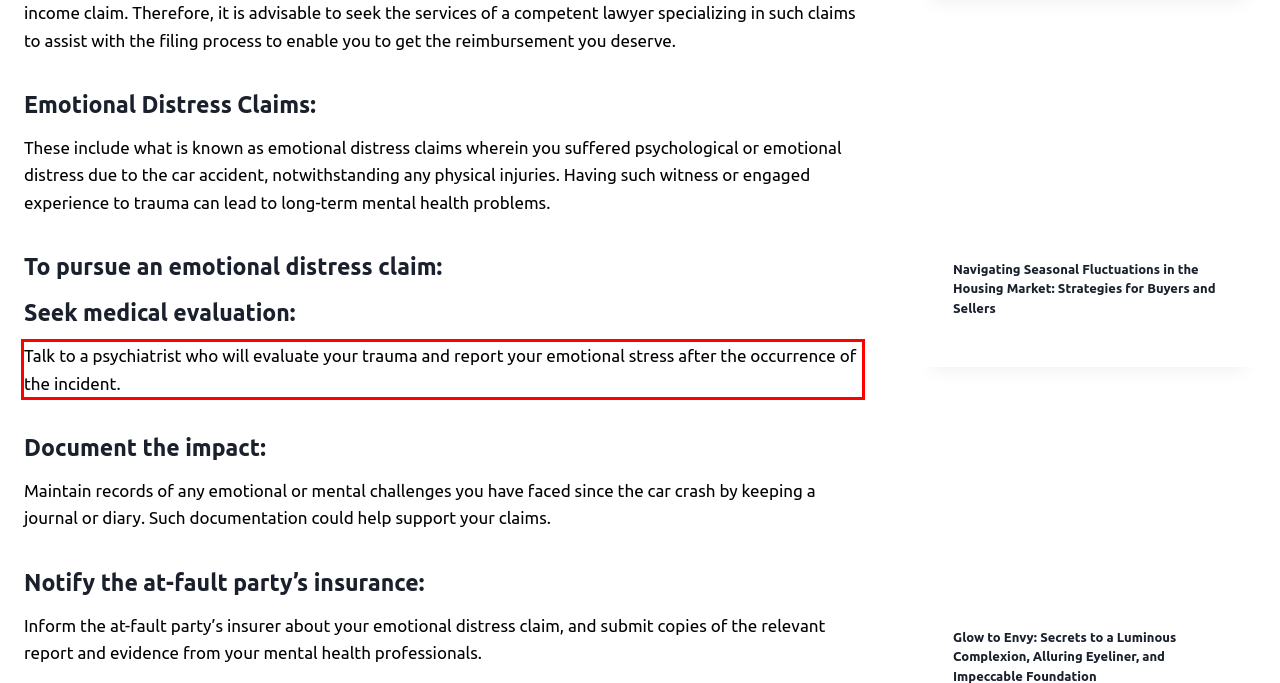Analyze the screenshot of the webpage that features a red bounding box and recognize the text content enclosed within this red bounding box.

Talk to a psychiatrist who will evaluate your trauma and report your emotional stress after the occurrence of the incident.